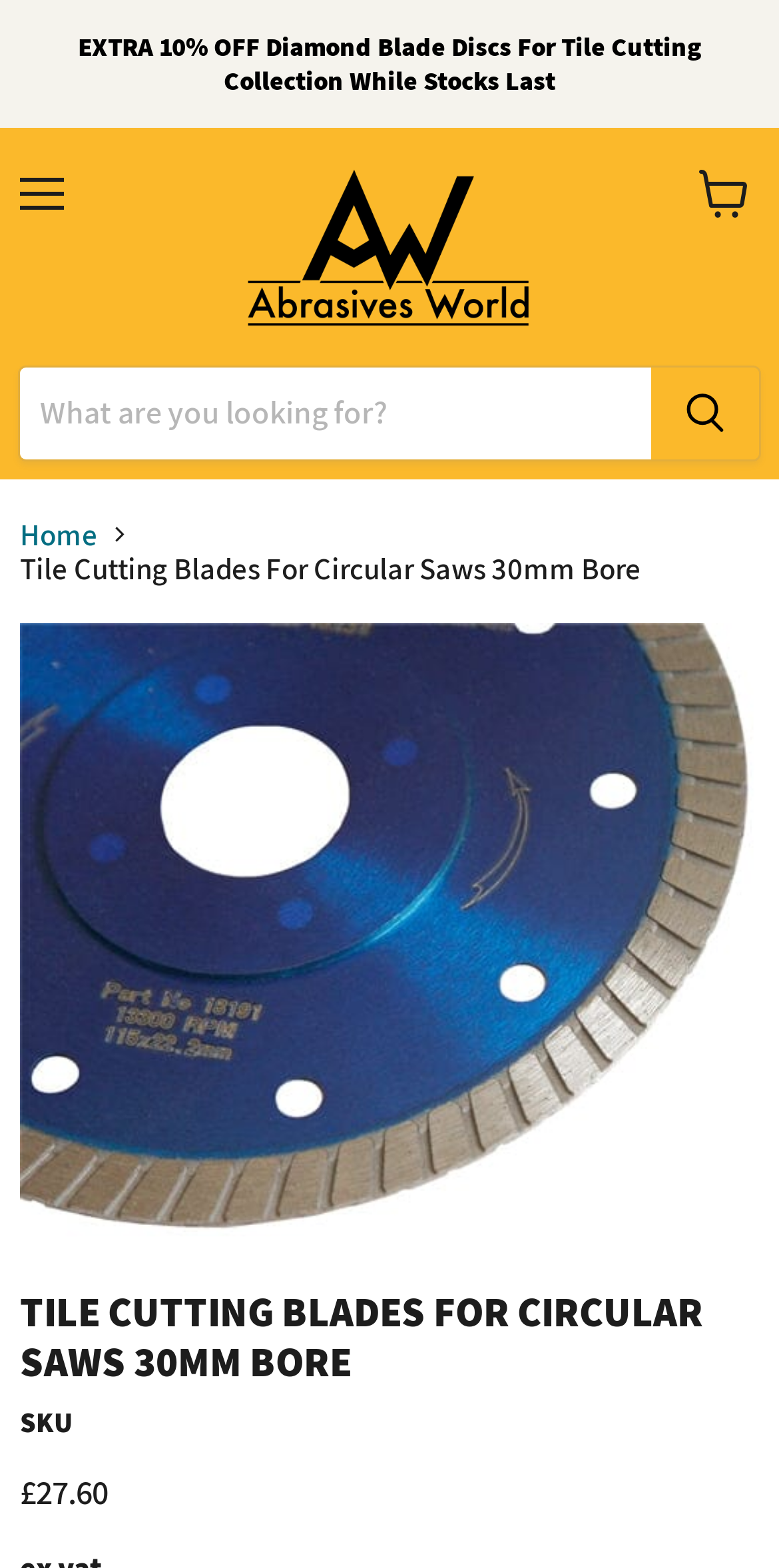Please identify the bounding box coordinates of the element I need to click to follow this instruction: "View 'MLB Standings And Team Batting Lineups'".

None